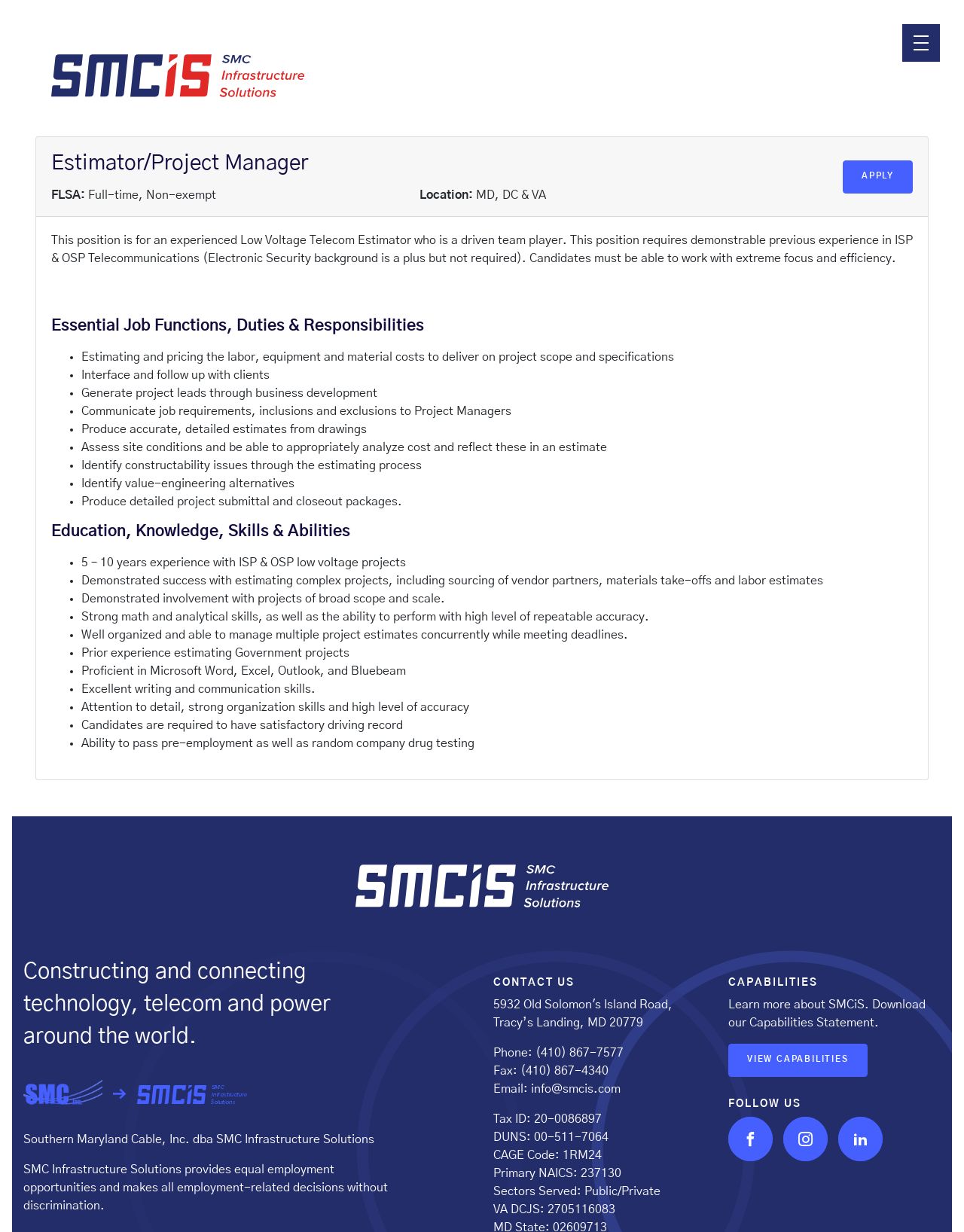Reply to the question below using a single word or brief phrase:
What is the location of the company described on this webpage?

MD, DC & VA